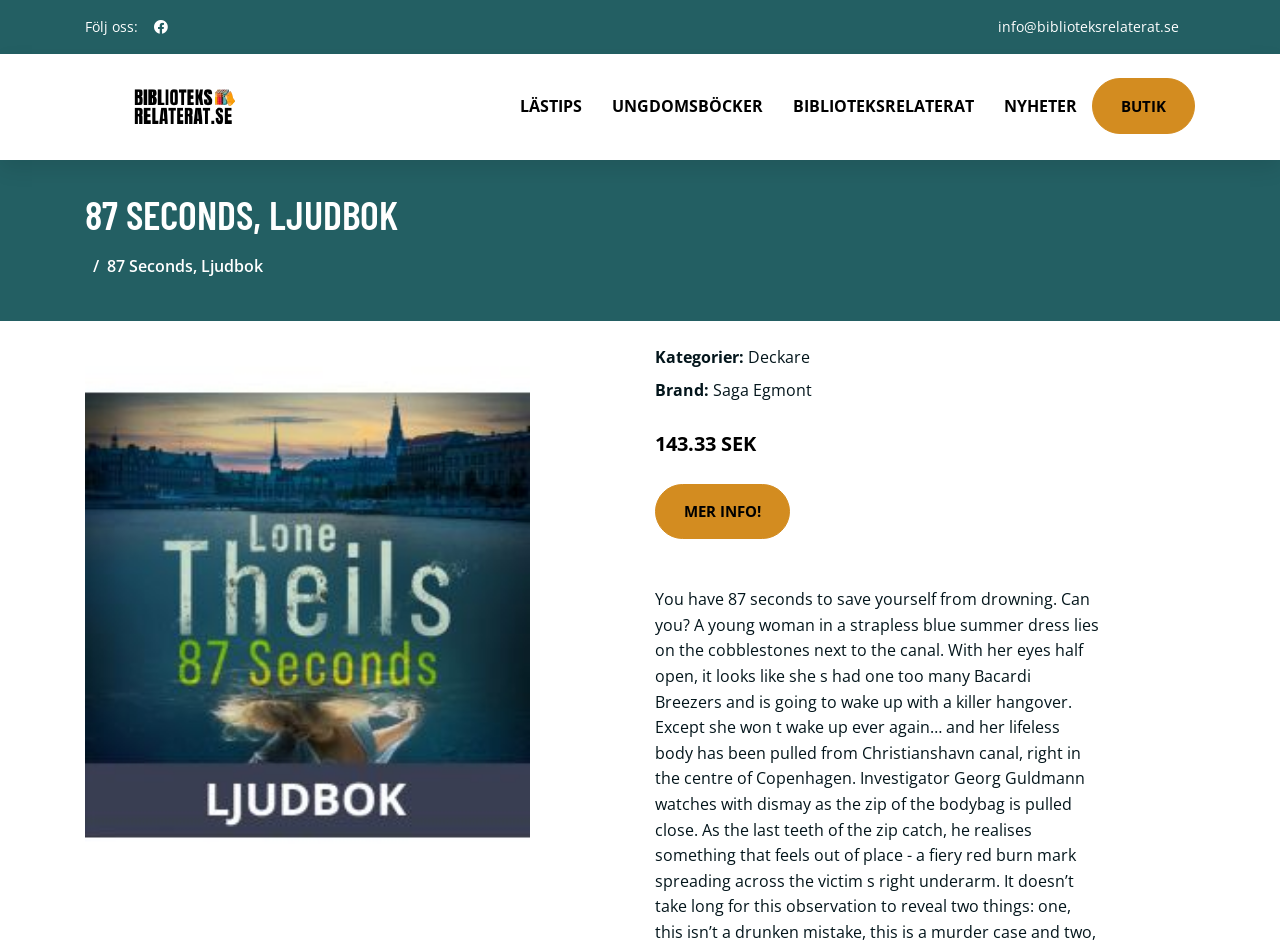Kindly determine the bounding box coordinates for the area that needs to be clicked to execute this instruction: "Get more information about the book".

[0.512, 0.515, 0.617, 0.574]